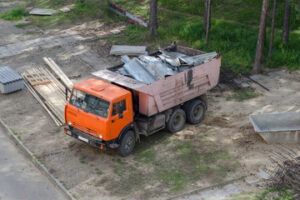Provide a thorough and detailed response to the question by examining the image: 
What is the surface on which the truck is parked?

The caption explicitly states that the truck is parked on a gravel surface, which is surrounded by debris typical of a construction or cleanup site.